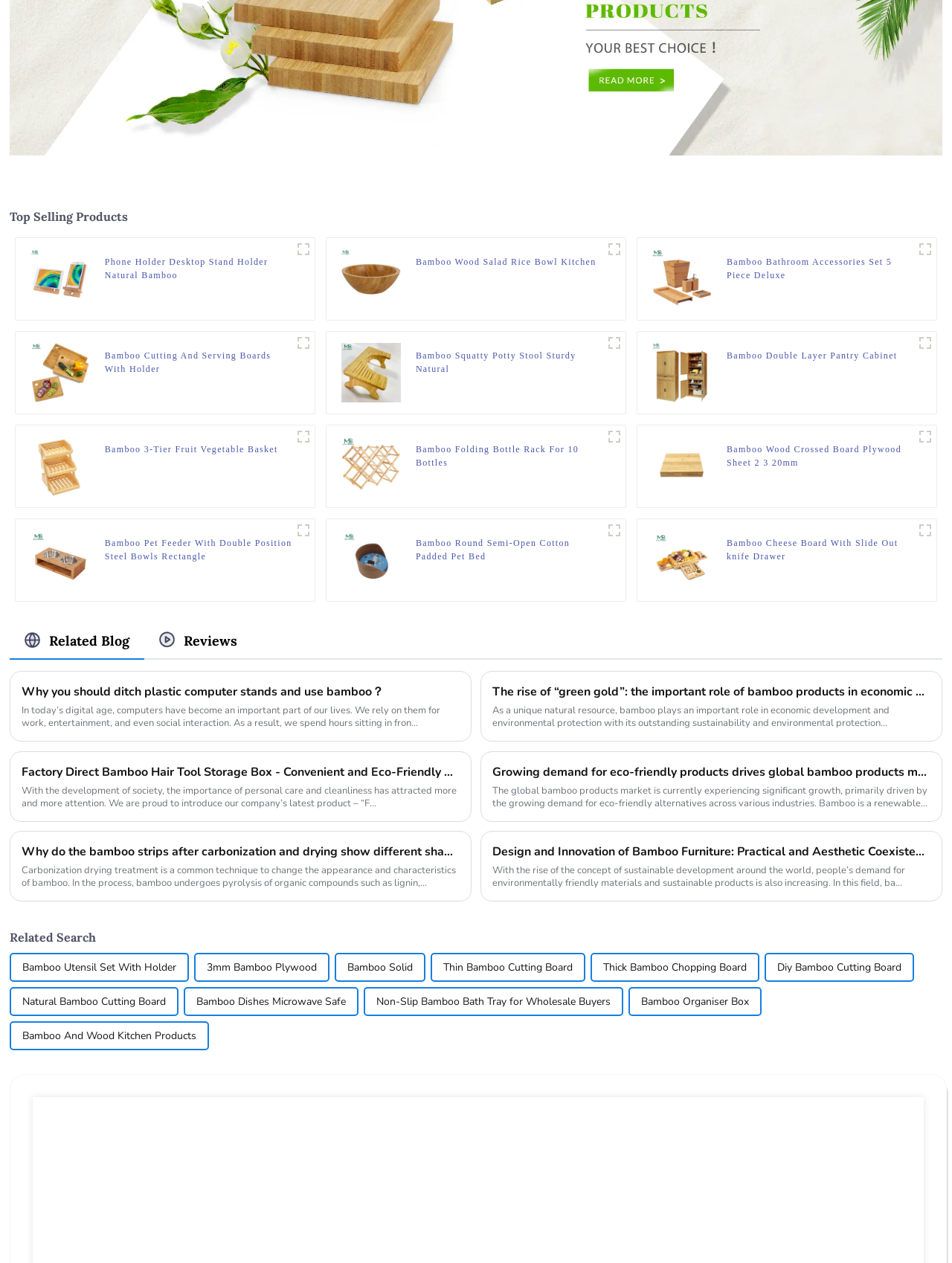Locate the bounding box coordinates of the region to be clicked to comply with the following instruction: "Check the 'Bamboo Serving Boards With Holder Set' product". The coordinates must be four float numbers between 0 and 1, in the form [left, top, right, bottom].

[0.032, 0.289, 0.094, 0.299]